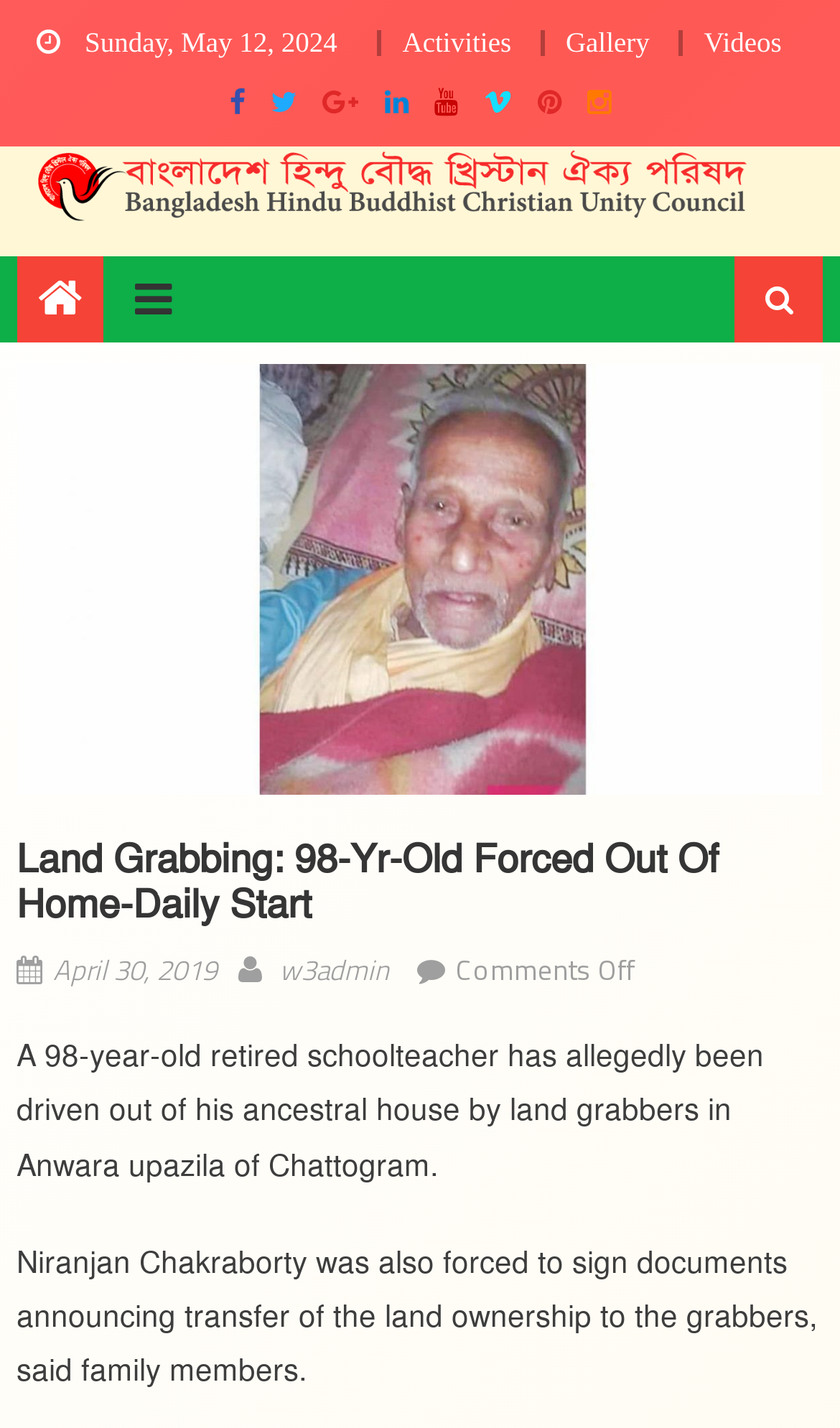Please determine and provide the text content of the webpage's heading.

Land Grabbing: 98-Yr-Old Forced Out Of Home-Daily Start